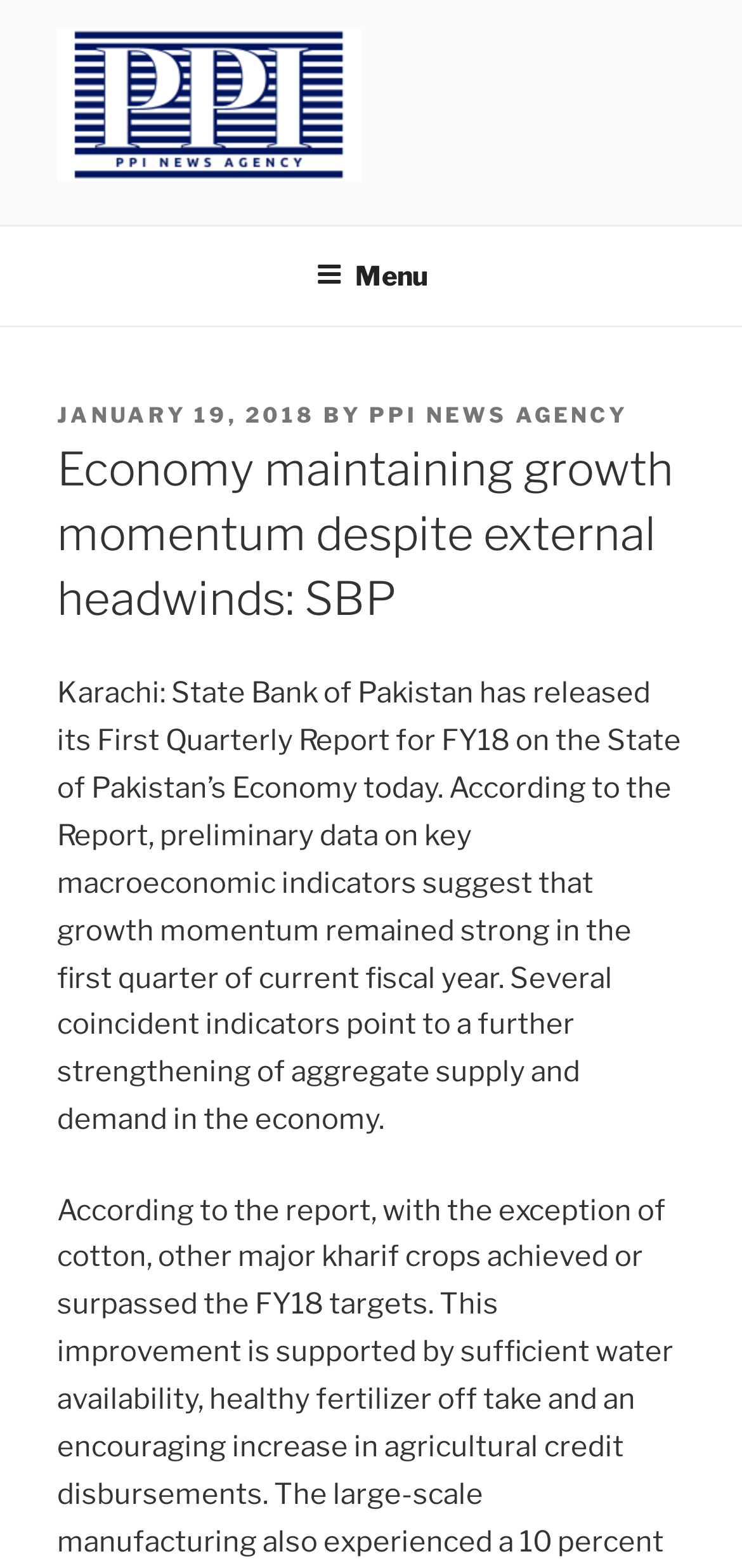Give a detailed account of the webpage's layout and content.

The webpage appears to be a news article from PPI News Agency. At the top, there is a logo of PPI News Agency, accompanied by a link to the agency's website. Below the logo, there is a navigation menu labeled "Top Menu" that spans the entire width of the page. 

On the left side of the page, there is a header section that contains the title of the article, "Economy maintaining growth momentum despite external headwinds: SBP", in a large font size. Below the title, there is a section that displays the publication date, "JANUARY 19, 2018", and the author, "PPI NEWS AGENCY". 

The main content of the article is a long paragraph that discusses the State Bank of Pakistan's First Quarterly Report for FY18 on the State of Pakistan's Economy. The report suggests that growth momentum remained strong in the first quarter of the current fiscal year, with several indicators pointing to a further strengthening of aggregate supply and demand in the economy.